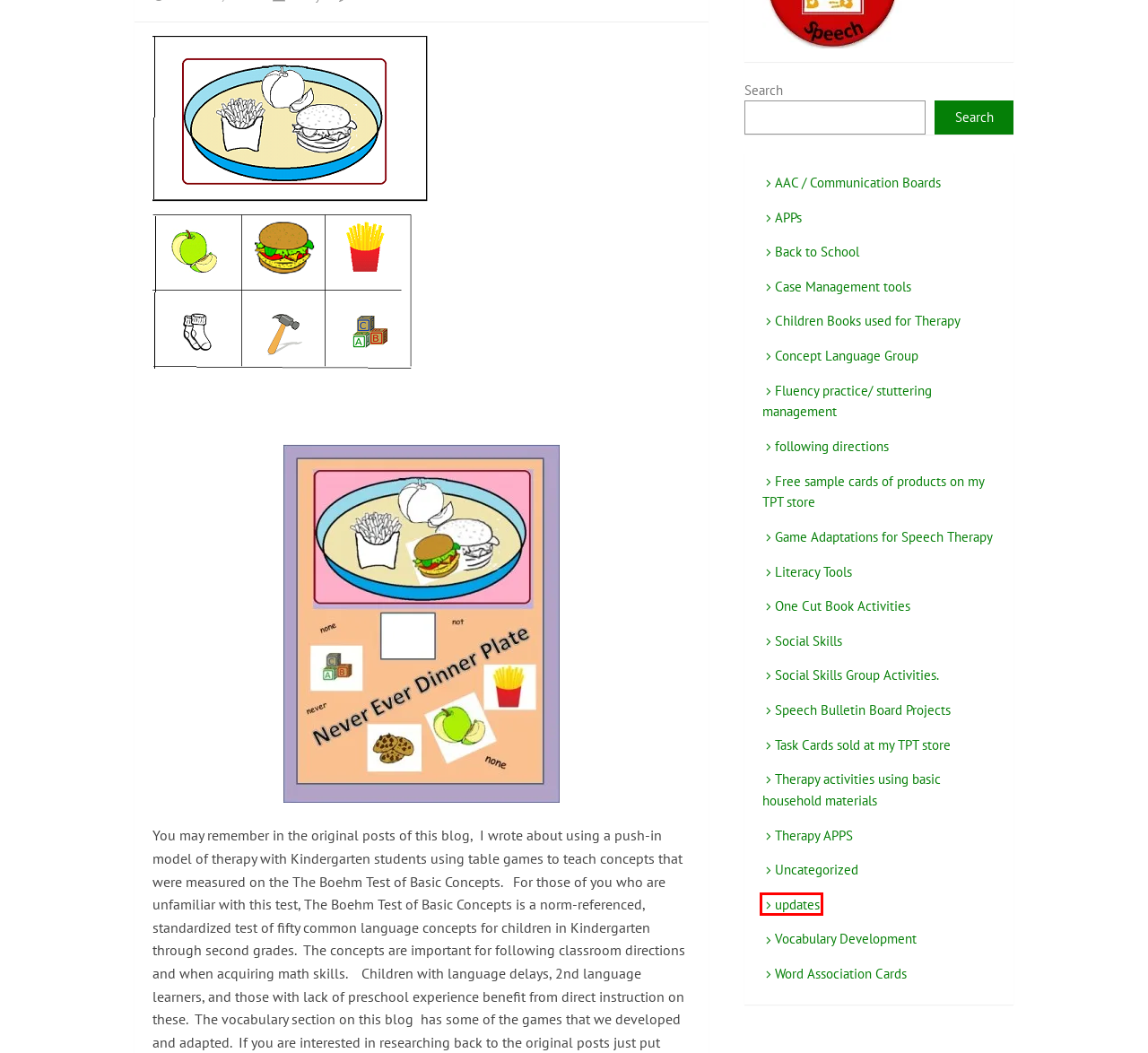You have a screenshot of a webpage with a red bounding box around a UI element. Determine which webpage description best matches the new webpage that results from clicking the element in the bounding box. Here are the candidates:
A. Free sample cards of products on my TPT store – In Spontaneous  Speech
B. Concept Language Group – In Spontaneous  Speech
C. Social Skills Group Activities. – In Spontaneous  Speech
D. updates – In Spontaneous  Speech
E. Social Skills – In Spontaneous  Speech
F. Case Management tools – In Spontaneous  Speech
G. Task Cards sold at my TPT store – In Spontaneous  Speech
H. Children Books used for Therapy – In Spontaneous  Speech

D